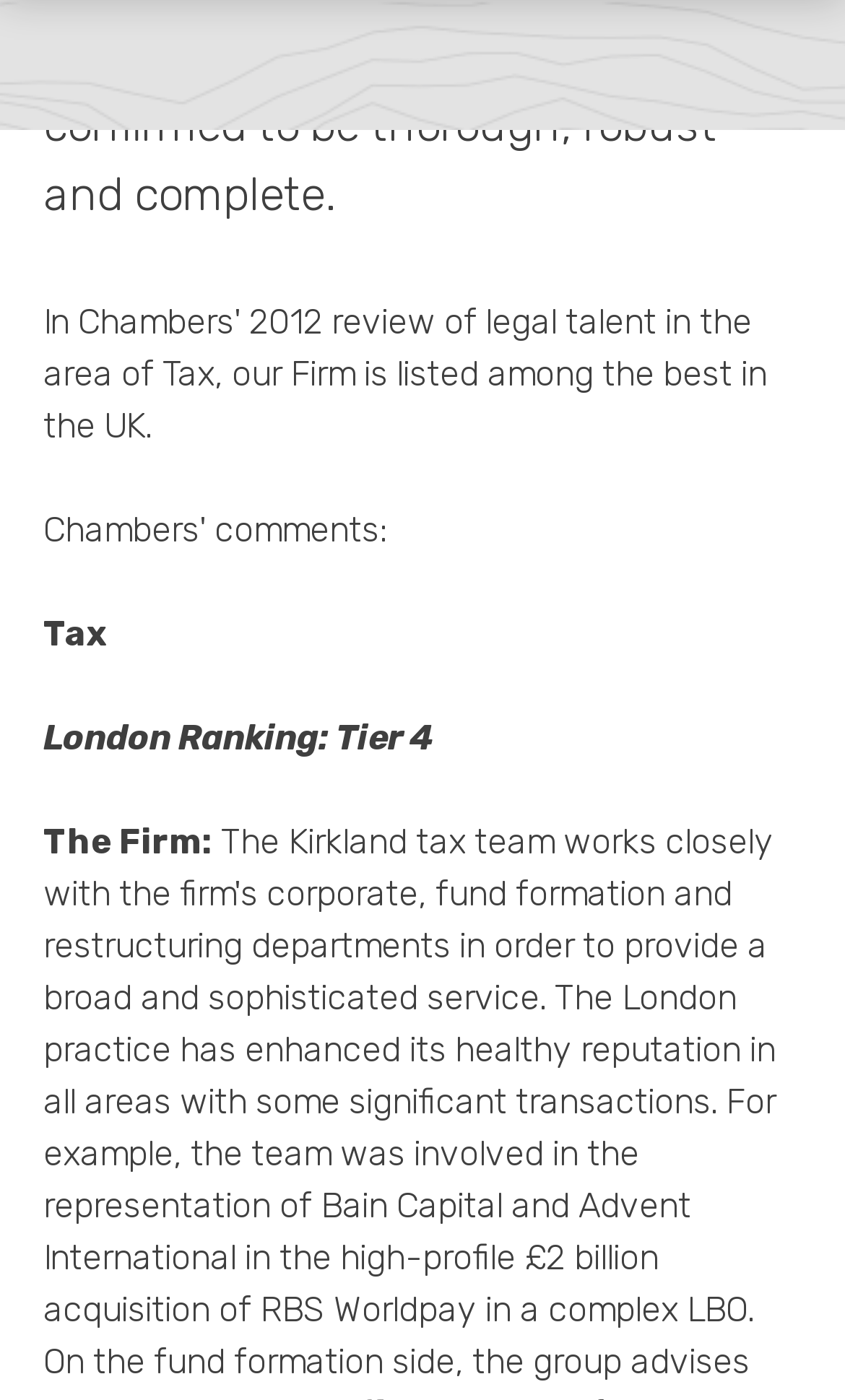Please find the bounding box coordinates of the section that needs to be clicked to achieve this instruction: "Search for something".

[0.051, 0.003, 0.949, 0.089]